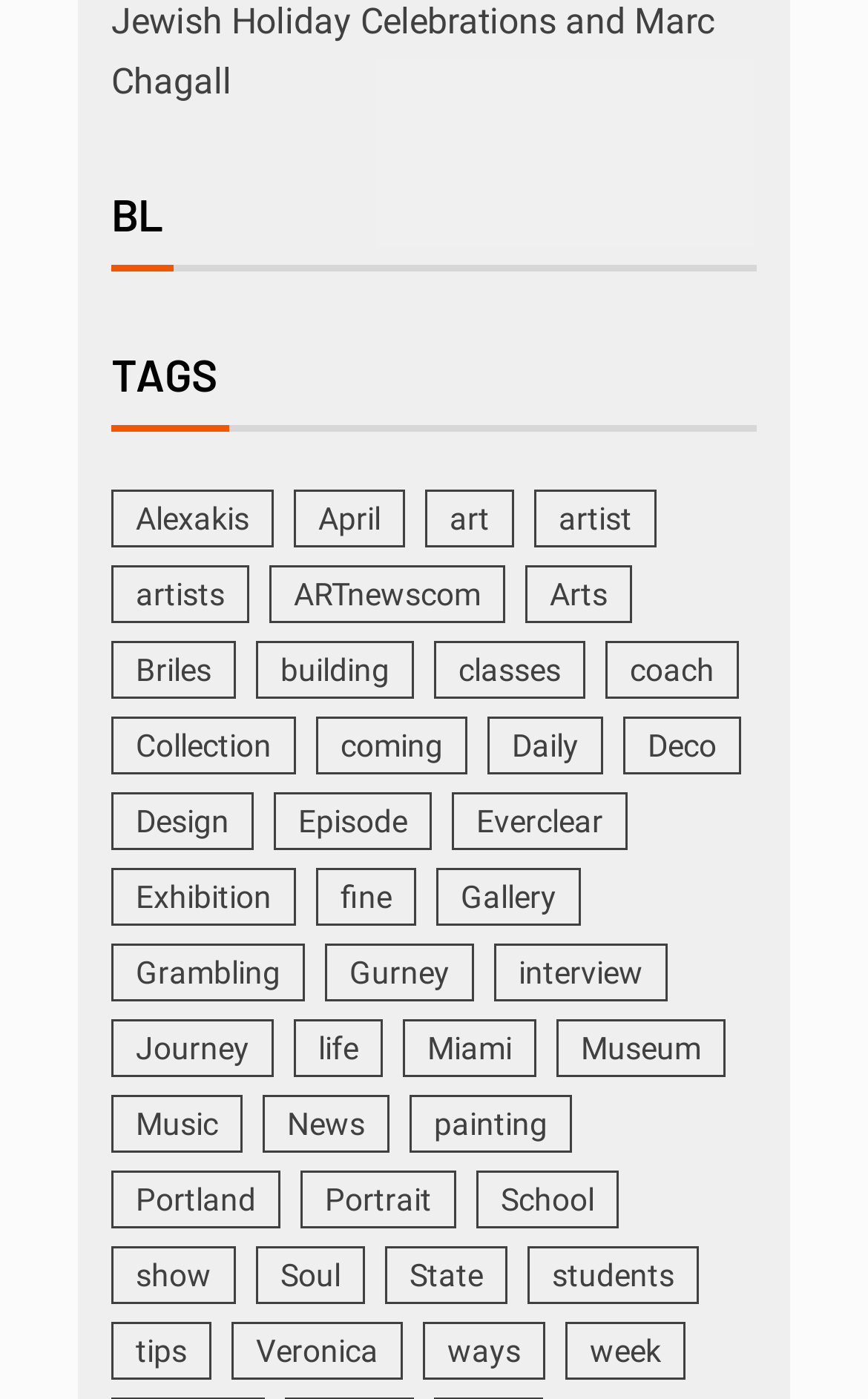Locate the bounding box coordinates for the element described below: "ARTnewscom". The coordinates must be four float values between 0 and 1, formatted as [left, top, right, bottom].

[0.31, 0.405, 0.582, 0.446]